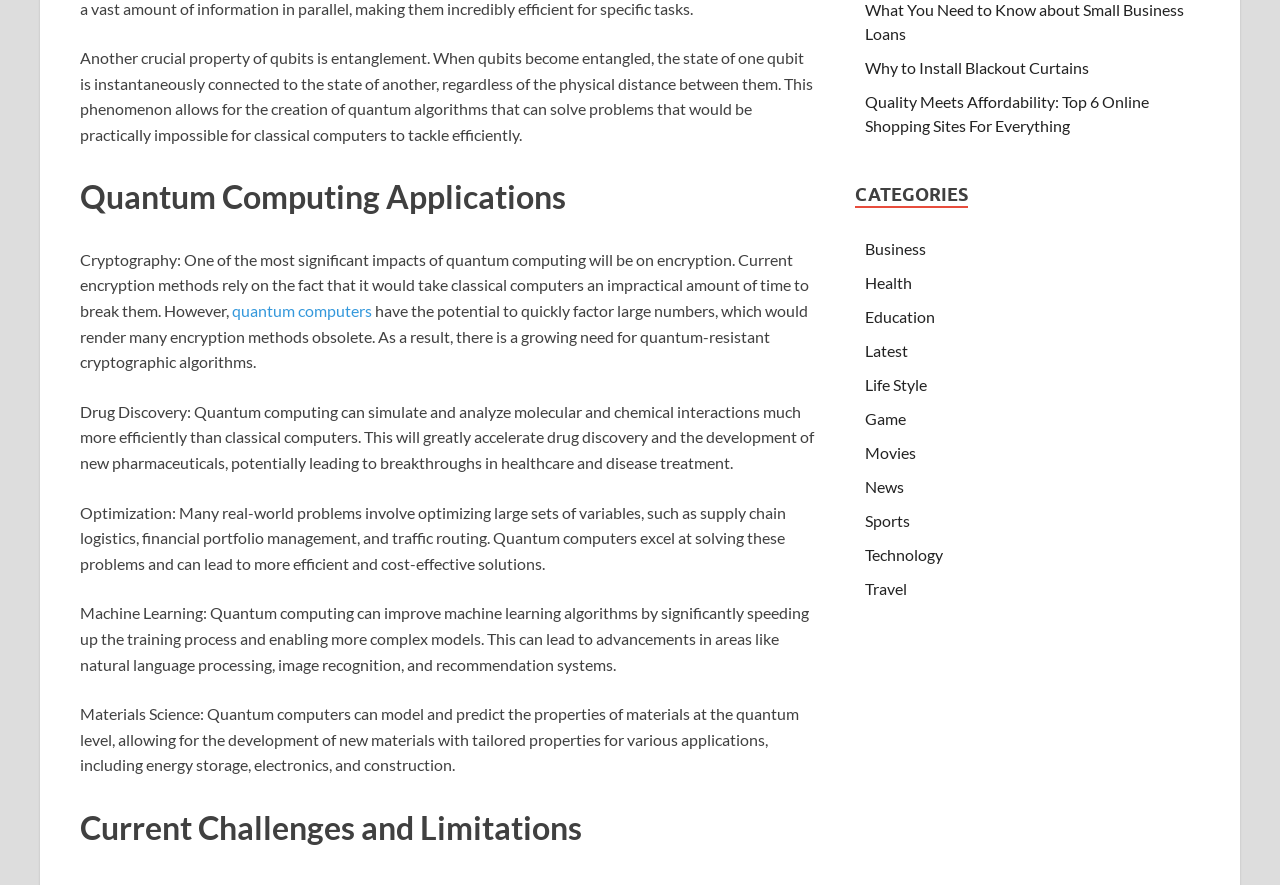Please determine the bounding box coordinates, formatted as (top-left x, top-left y, bottom-right x, bottom-right y), with all values as floating point numbers between 0 and 1. Identify the bounding box of the region described as: quantum computers

[0.181, 0.34, 0.291, 0.362]